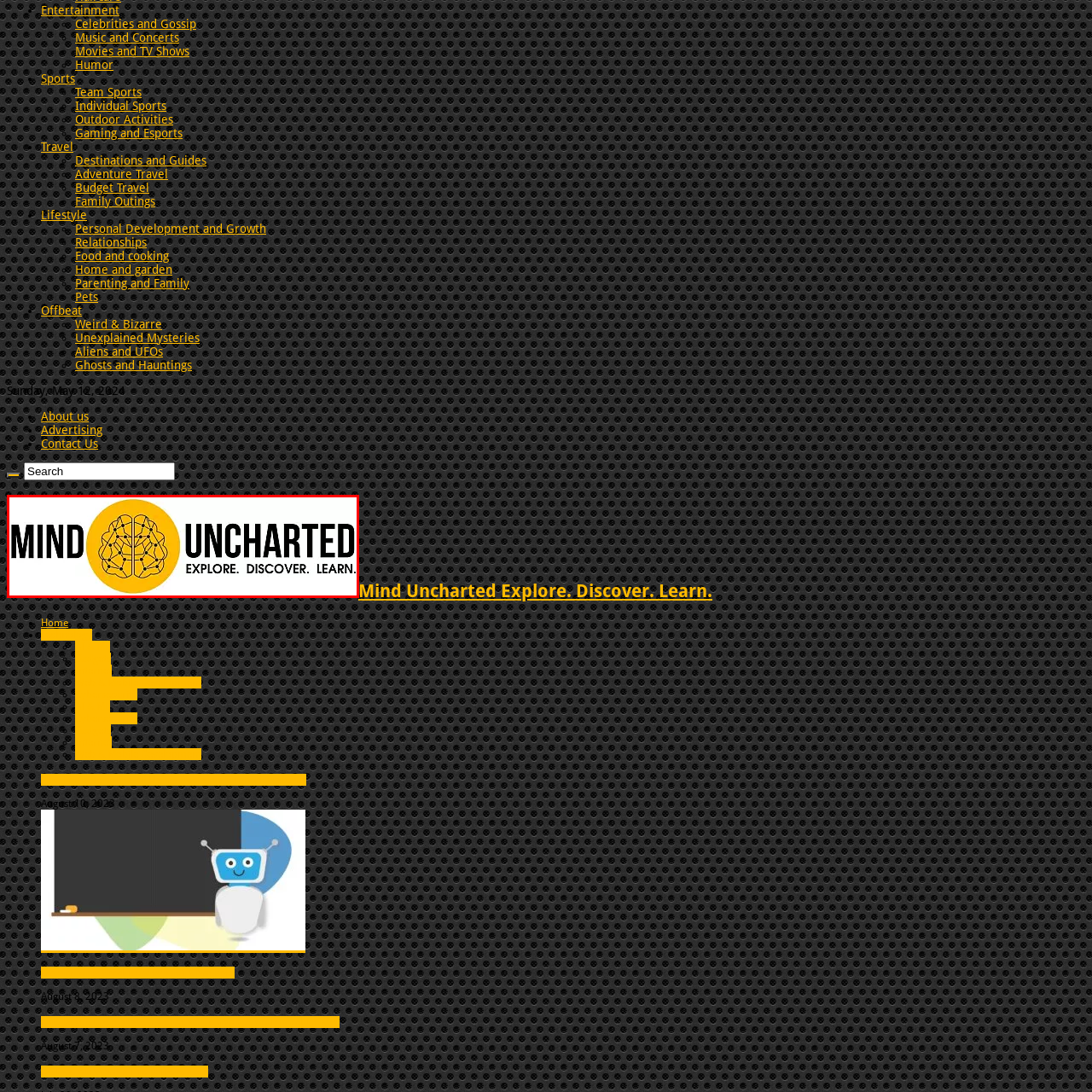Inspect the image surrounded by the red outline and respond to the question with a brief word or phrase:
What is the purpose of the phrases 'EXPLORE. DISCOVER. LEARN.'?

Emphasizing the mission